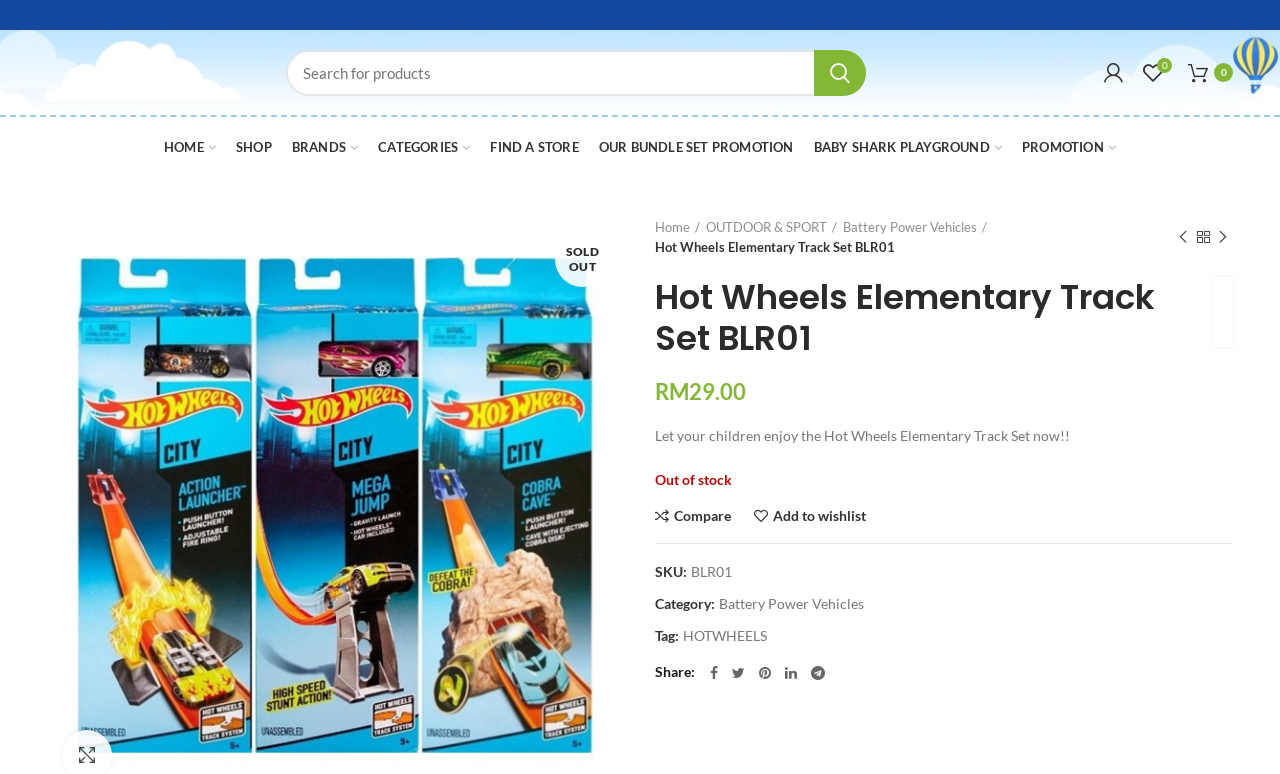Using the webpage screenshot and the element description alt="Hotwheels" title="Hotwheels", determine the bounding box coordinates. Specify the coordinates in the format (top-left x, top-left y, bottom-right x, bottom-right y) with values ranging from 0 to 1.

[0.729, 0.441, 0.963, 0.463]